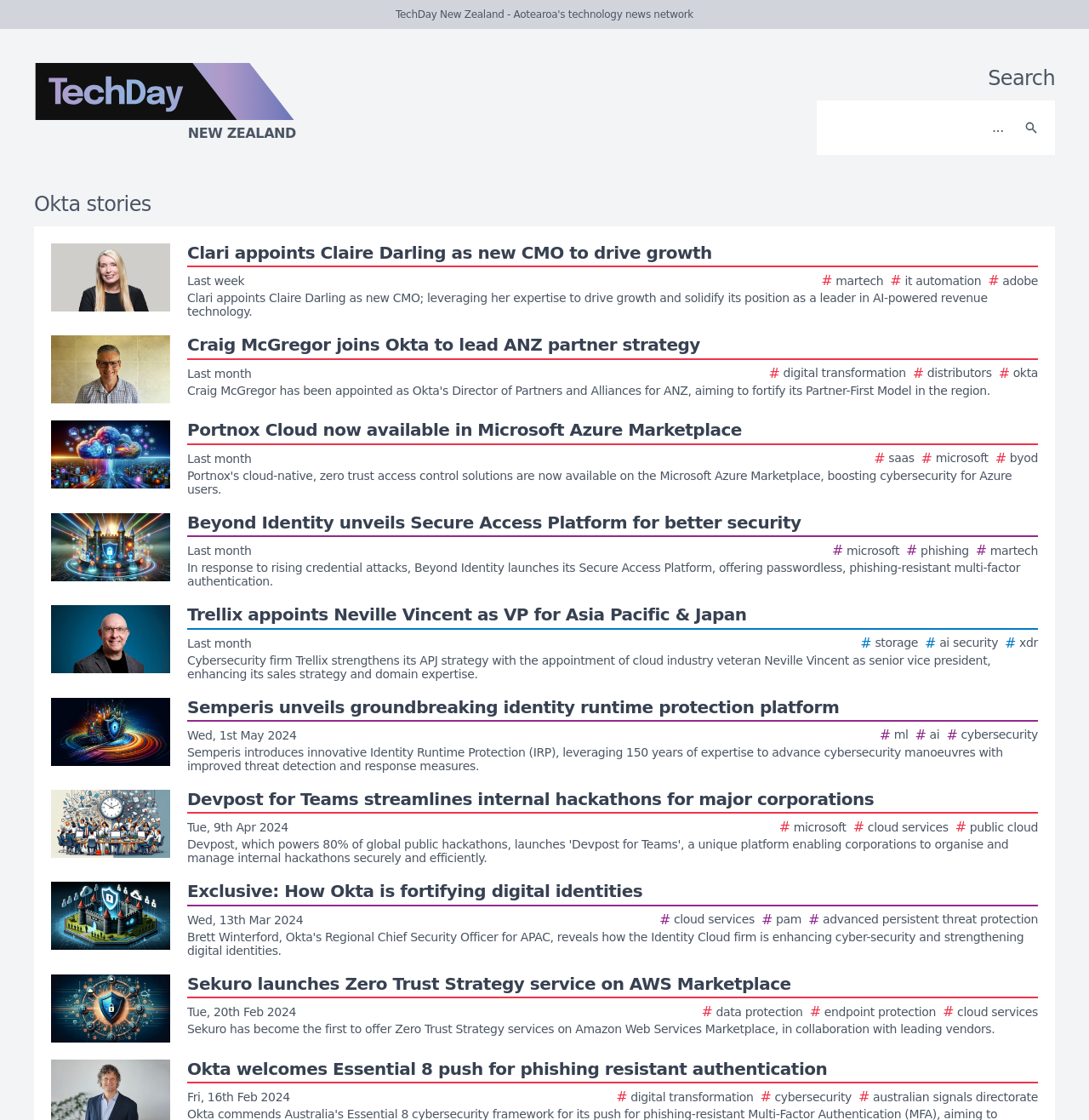Identify the bounding box coordinates for the region of the element that should be clicked to carry out the instruction: "Click on the 'TL;DR' link". The bounding box coordinates should be four float numbers between 0 and 1, i.e., [left, top, right, bottom].

None